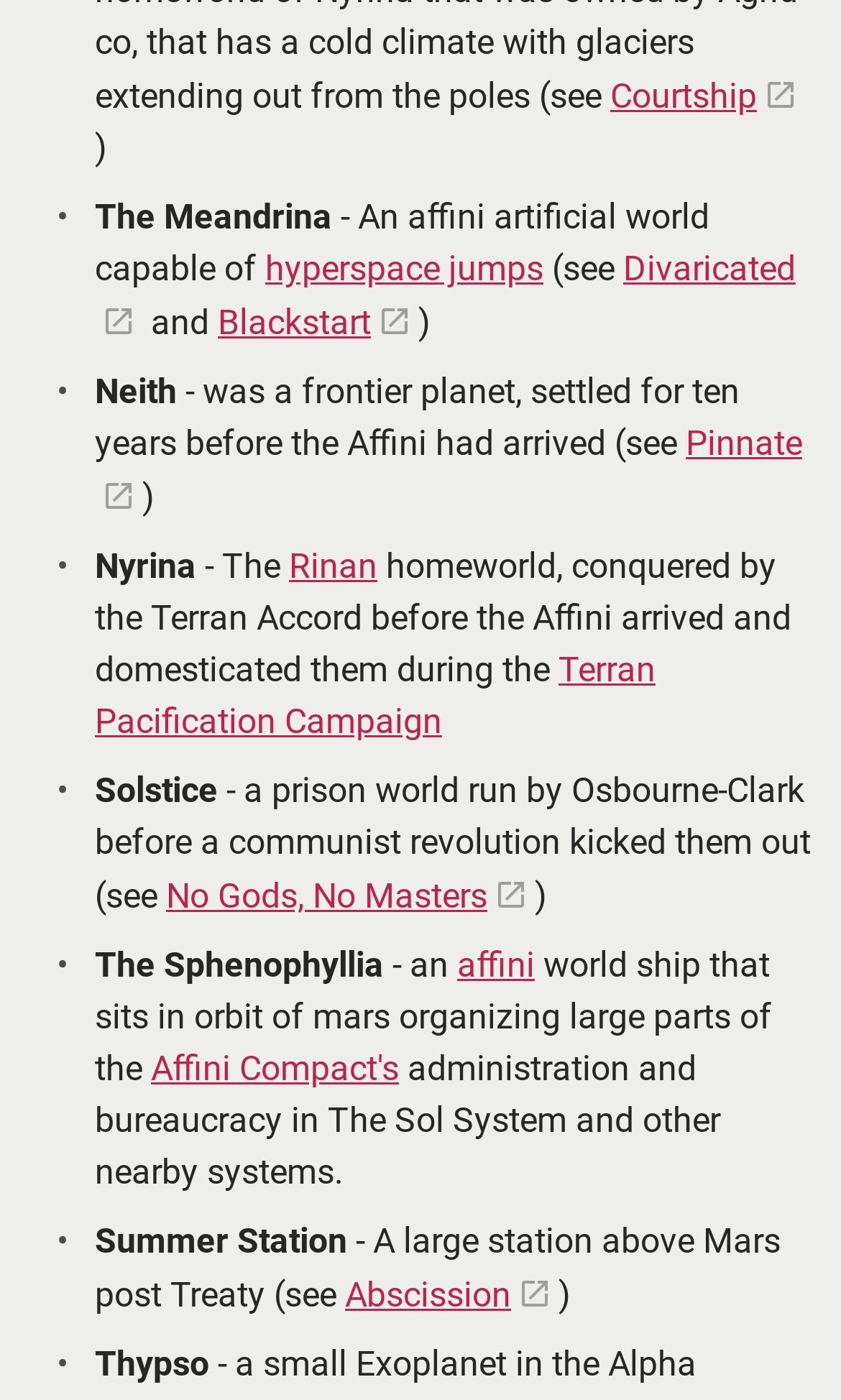Specify the bounding box coordinates of the element's area that should be clicked to execute the given instruction: "Explore Terran Pacification Campaign". The coordinates should be four float numbers between 0 and 1, i.e., [left, top, right, bottom].

[0.113, 0.464, 0.779, 0.53]